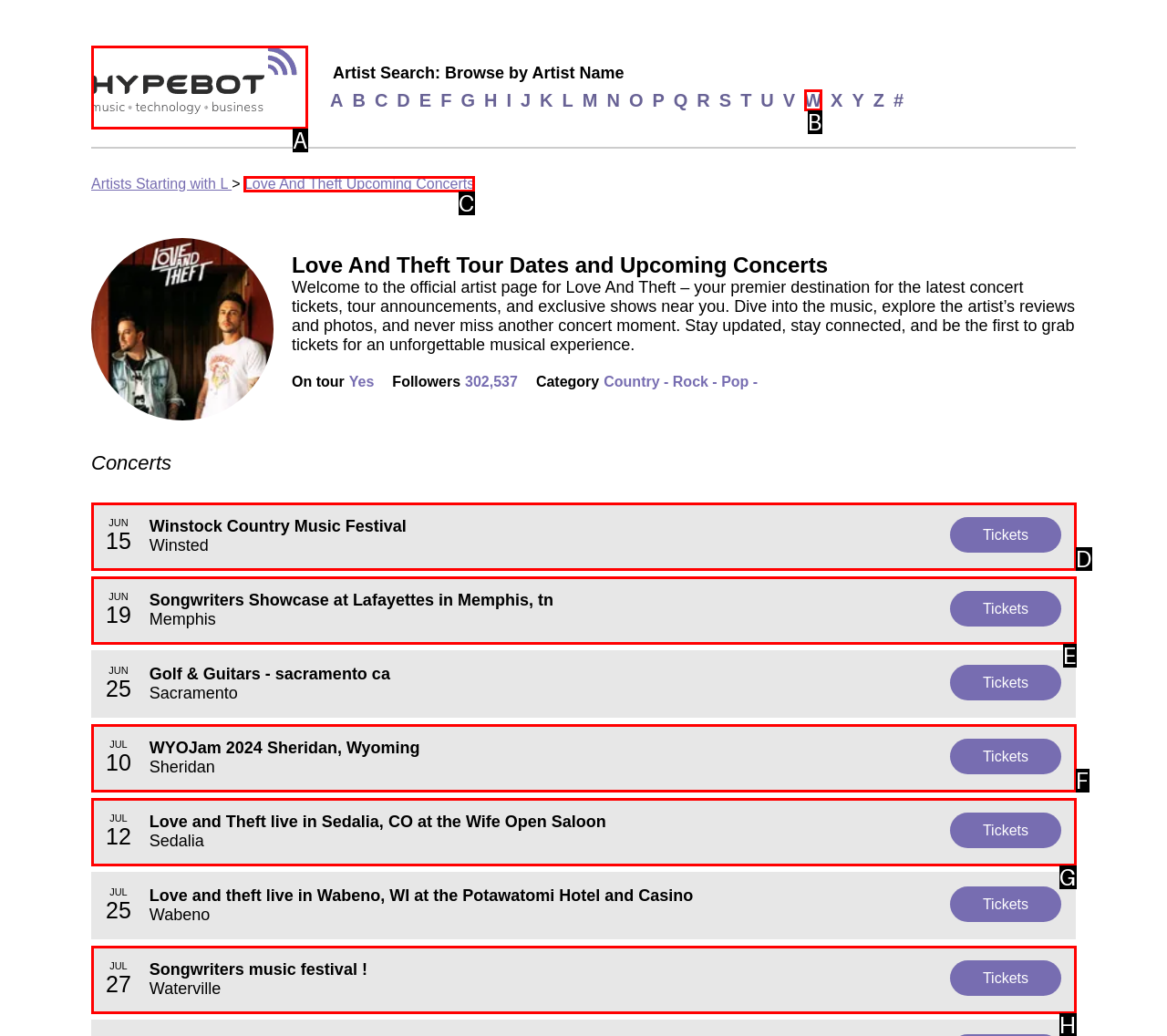From the provided choices, determine which option matches the description: Love And Theft Upcoming Concerts. Respond with the letter of the correct choice directly.

C